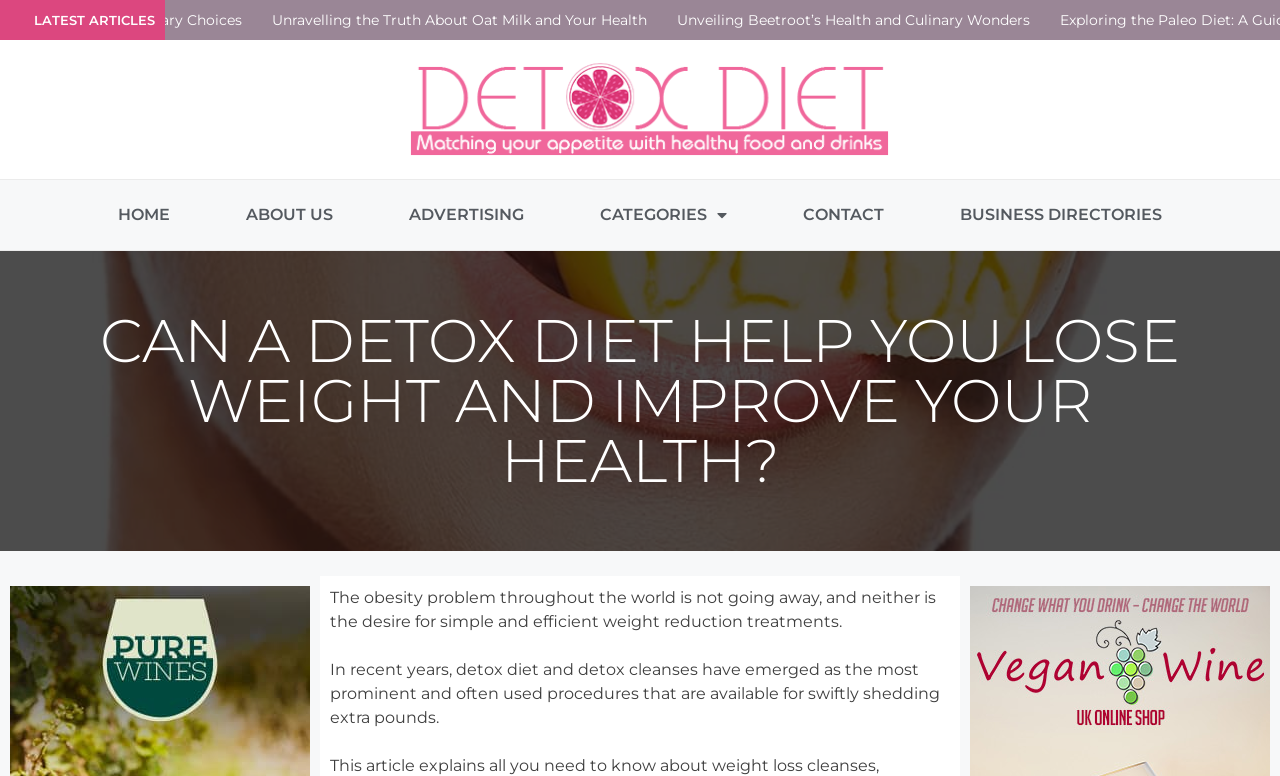Examine the screenshot and answer the question in as much detail as possible: What is the purpose of a detox diet?

According to the text, 'The obesity problem throughout the world is not going away, and neither is the desire for simple and efficient weight reduction treatments.' and 'In recent years, detox diet and detox cleanses have emerged as the most prominent and often used procedures that are available for swiftly shedding extra pounds.', it can be inferred that the purpose of a detox diet is for weight reduction.